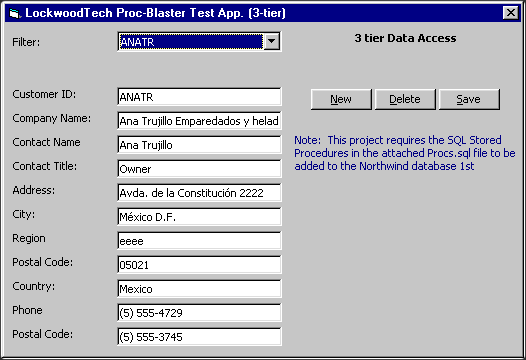How many buttons are at the top of the interface?
Provide an in-depth and detailed explanation in response to the question.

There are three buttons at the top of the interface, labeled 'New', 'Delete', and 'Save', which are used to manage customer records.